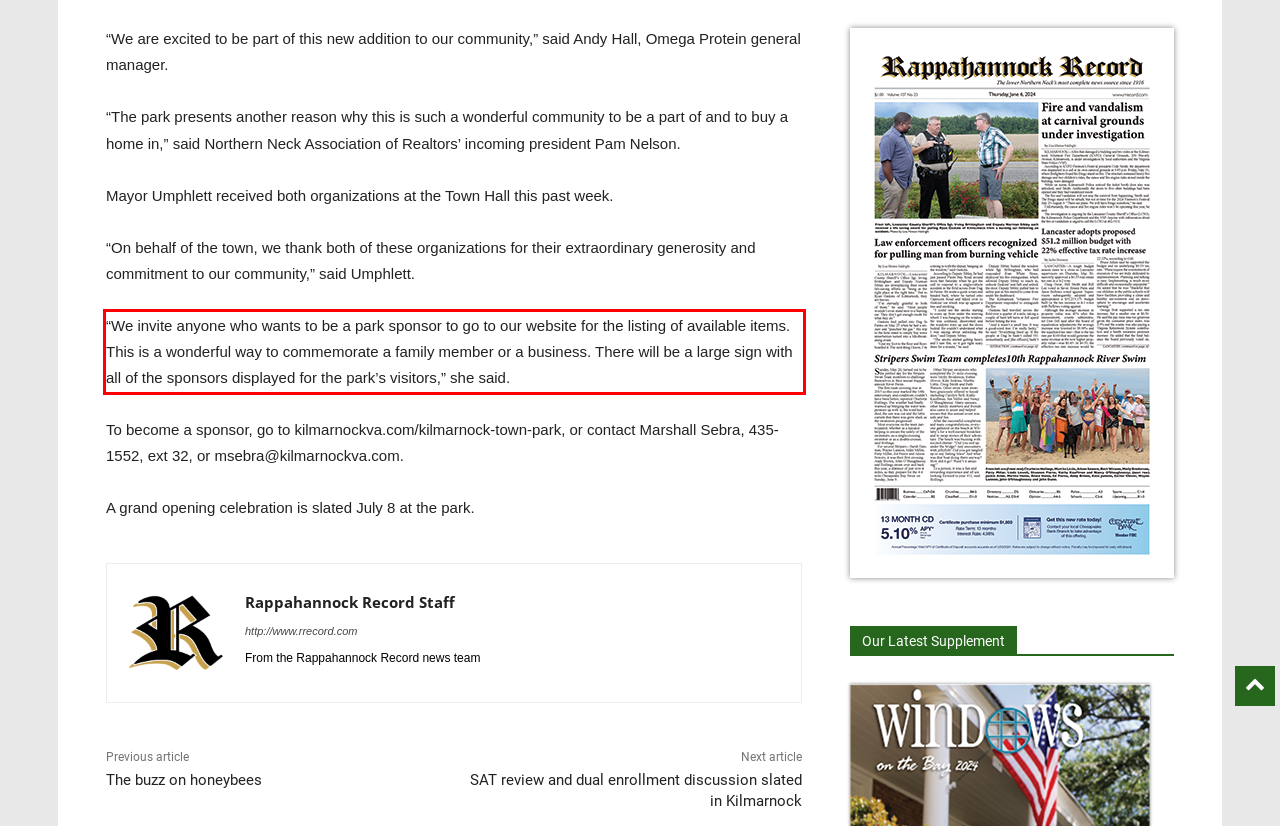In the given screenshot, locate the red bounding box and extract the text content from within it.

“We invite anyone who wants to be a park sponsor to go to our website for the listing of available items. This is a wonderful way to commemorate a family member or a business. There will be a large sign with all of the sponsors displayed for the park’s visitors,” she said.